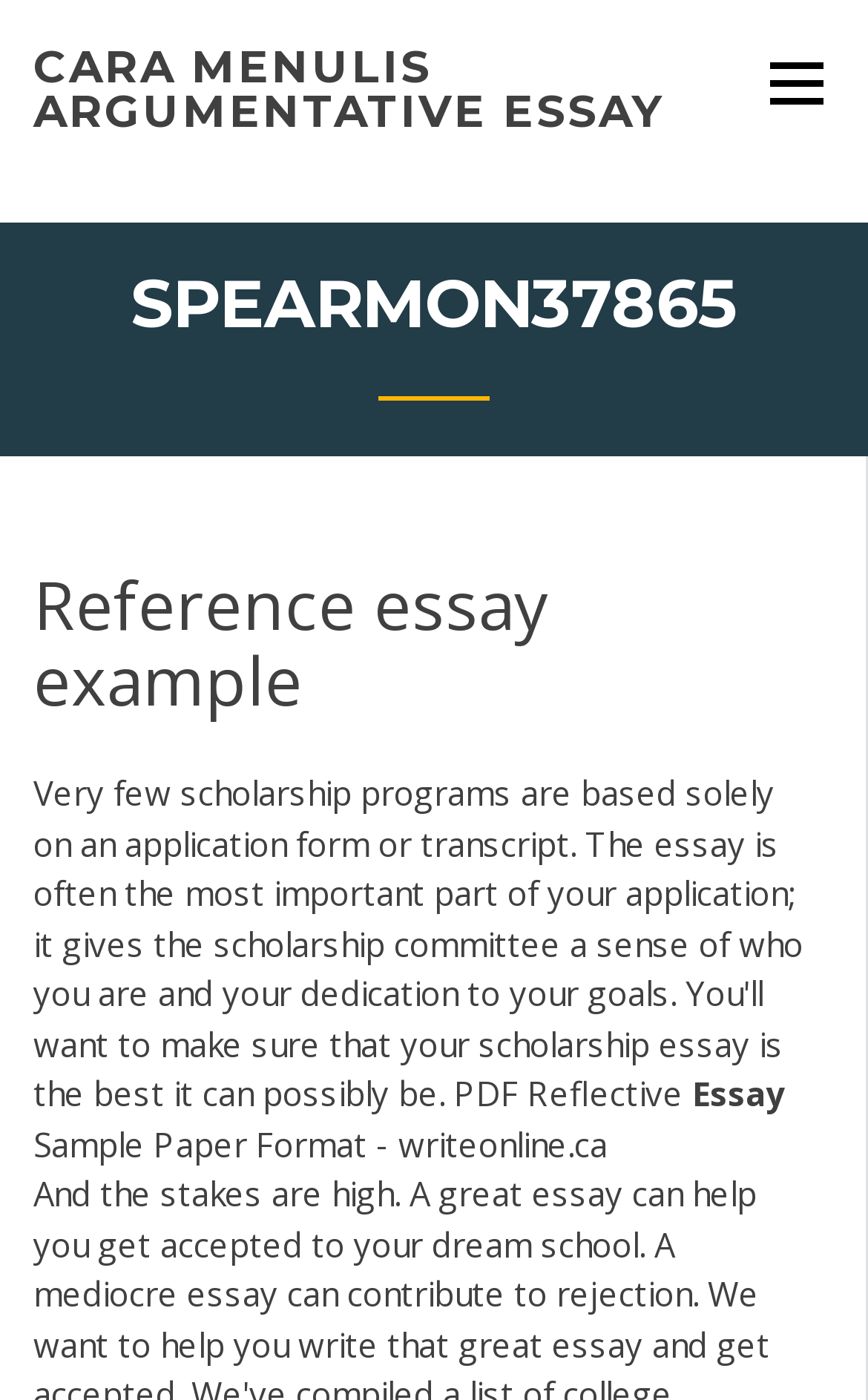Respond with a single word or phrase to the following question: How many types of essays are mentioned?

Three